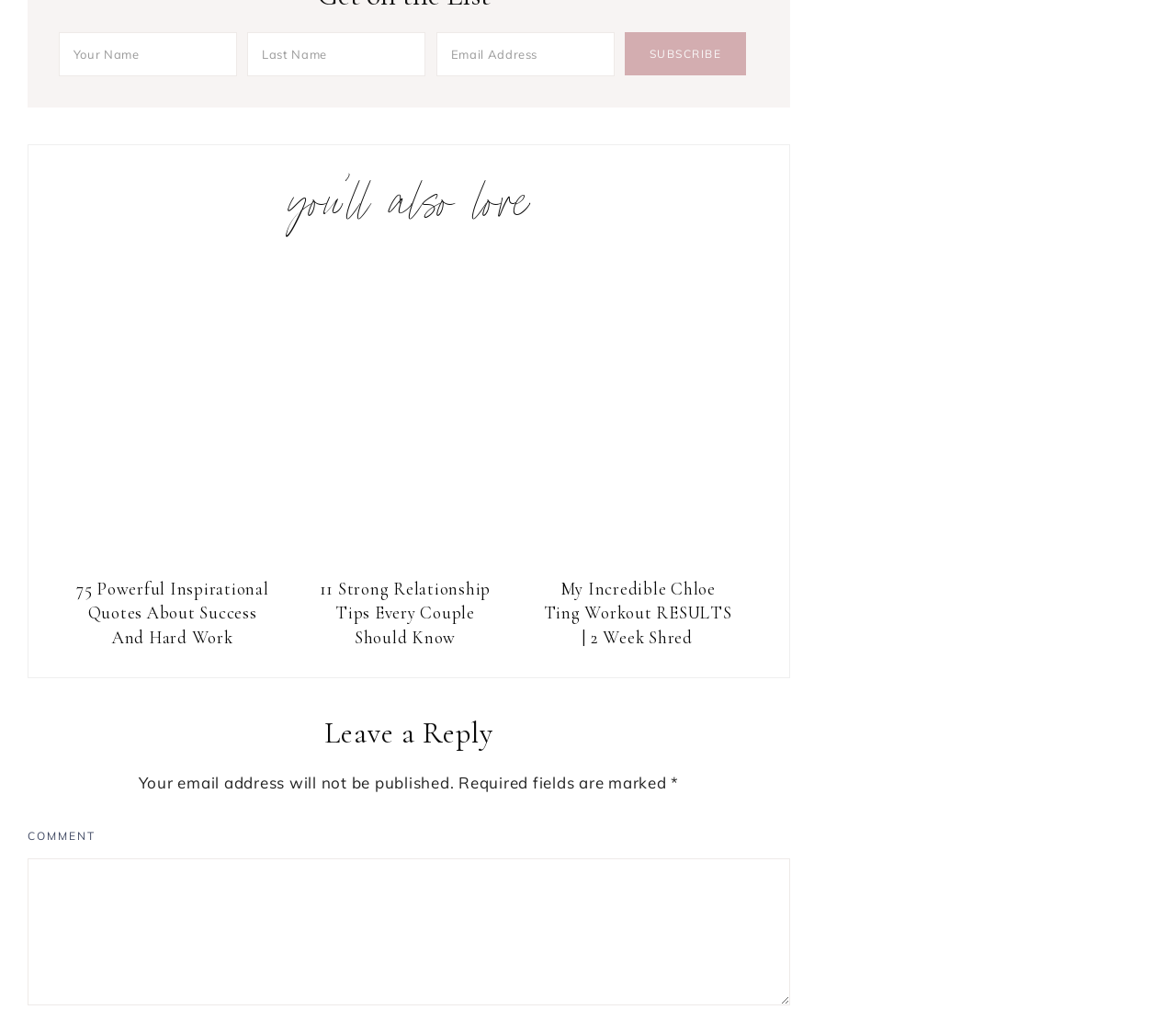Find the bounding box coordinates of the clickable area required to complete the following action: "Leave a comment".

[0.023, 0.841, 0.672, 0.985]